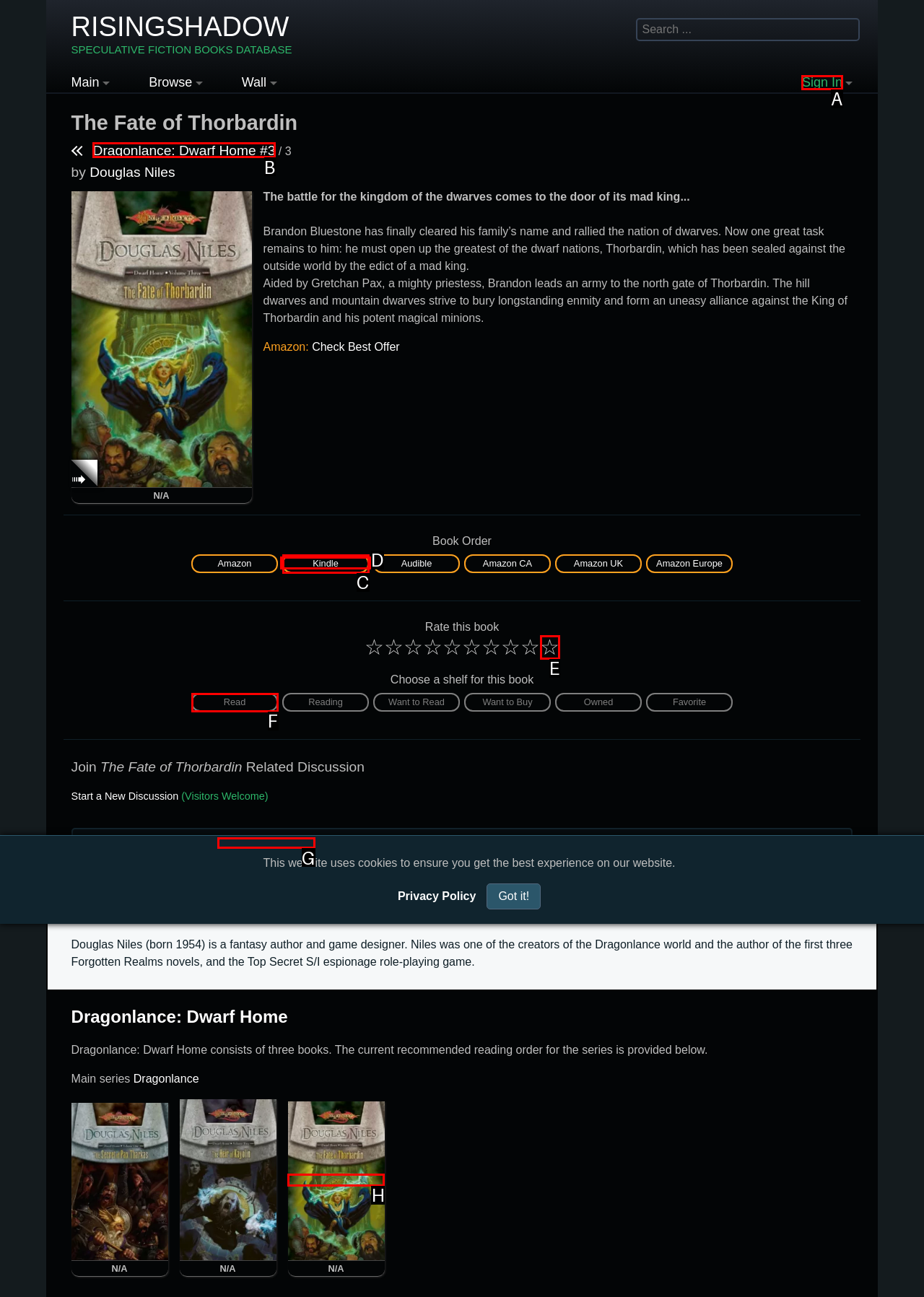Using the element description: parent_node: N/A, select the HTML element that matches best. Answer with the letter of your choice.

H